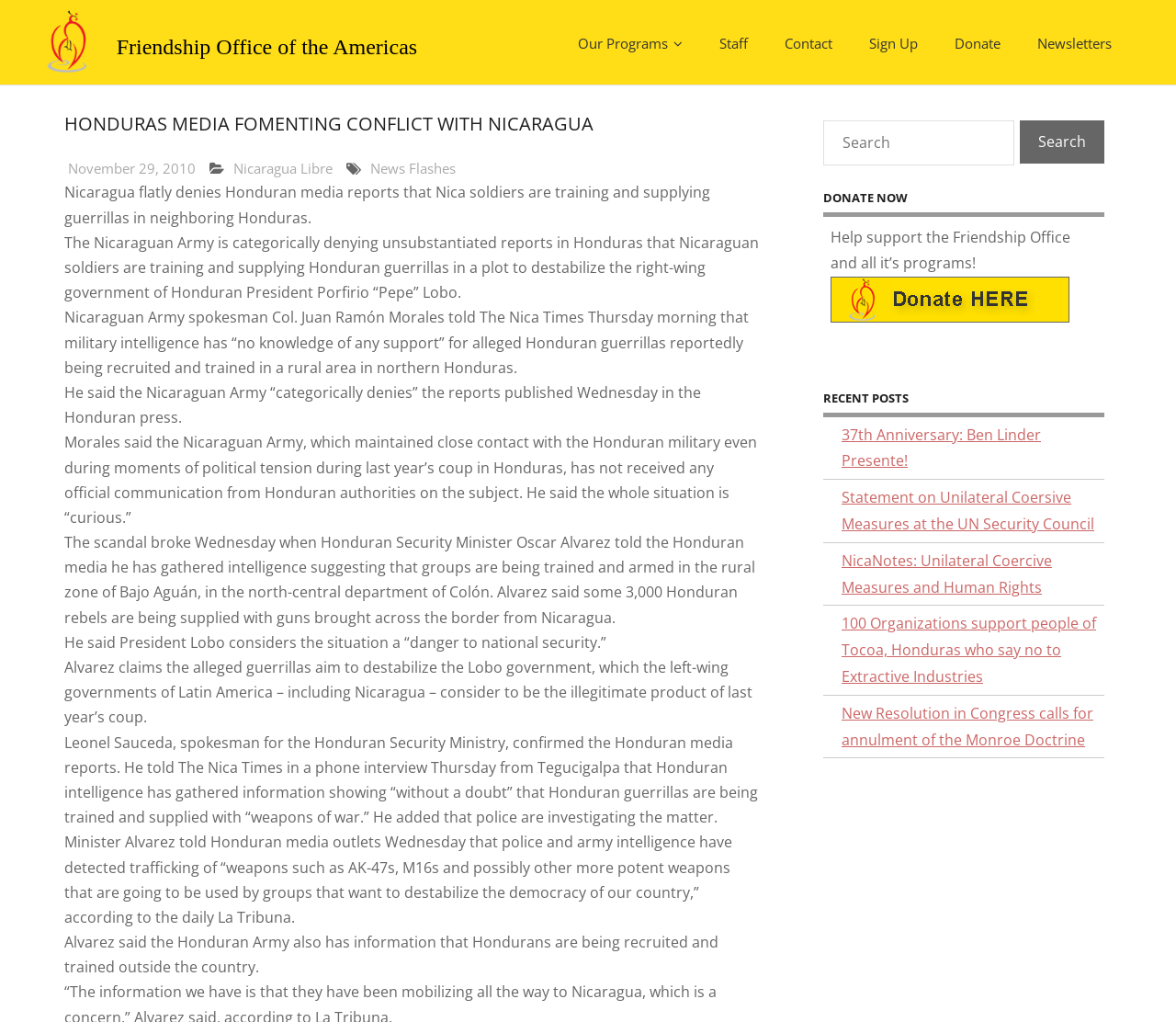Specify the bounding box coordinates of the element's region that should be clicked to achieve the following instruction: "Click on the 'Contact' link". The bounding box coordinates consist of four float numbers between 0 and 1, in the format [left, top, right, bottom].

[0.652, 0.0, 0.723, 0.068]